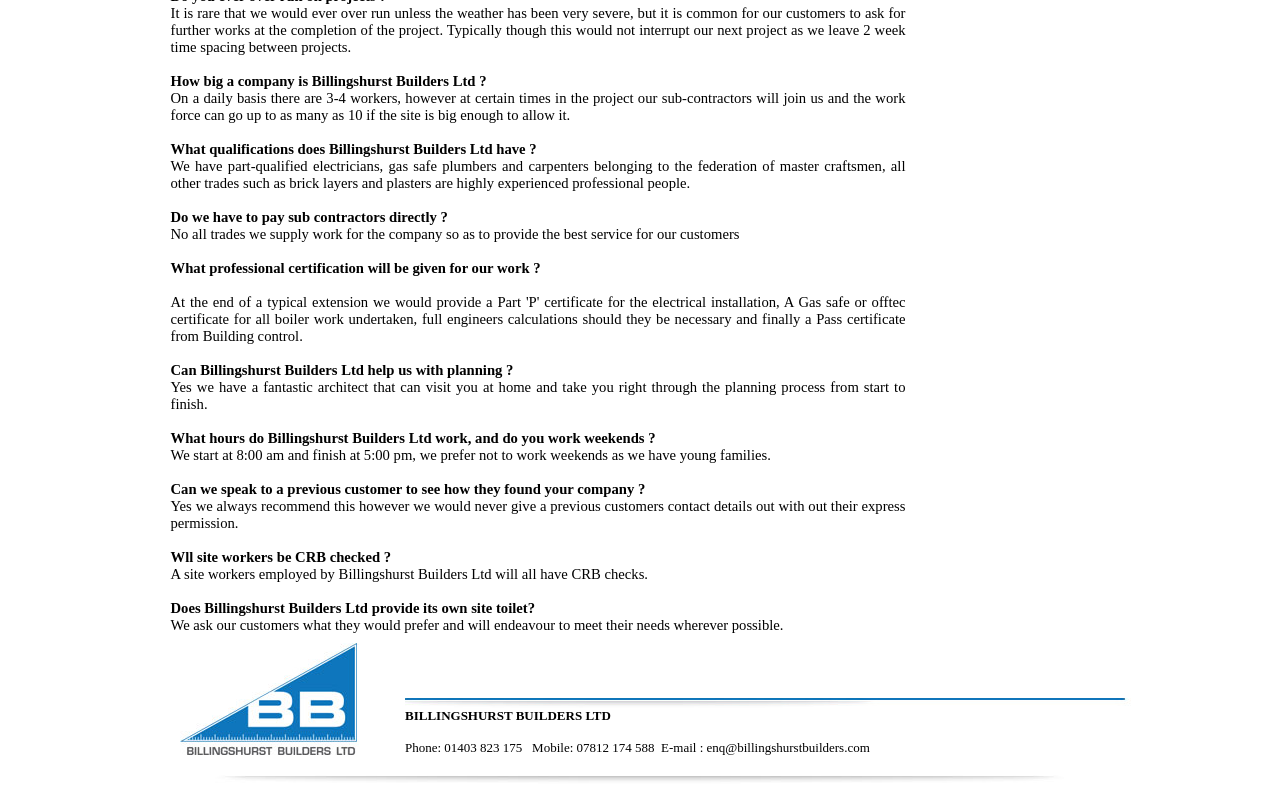Find the bounding box of the UI element described as: "enq@billingshurstbuilders.com". The bounding box coordinates should be given as four float values between 0 and 1, i.e., [left, top, right, bottom].

[0.552, 0.933, 0.68, 0.952]